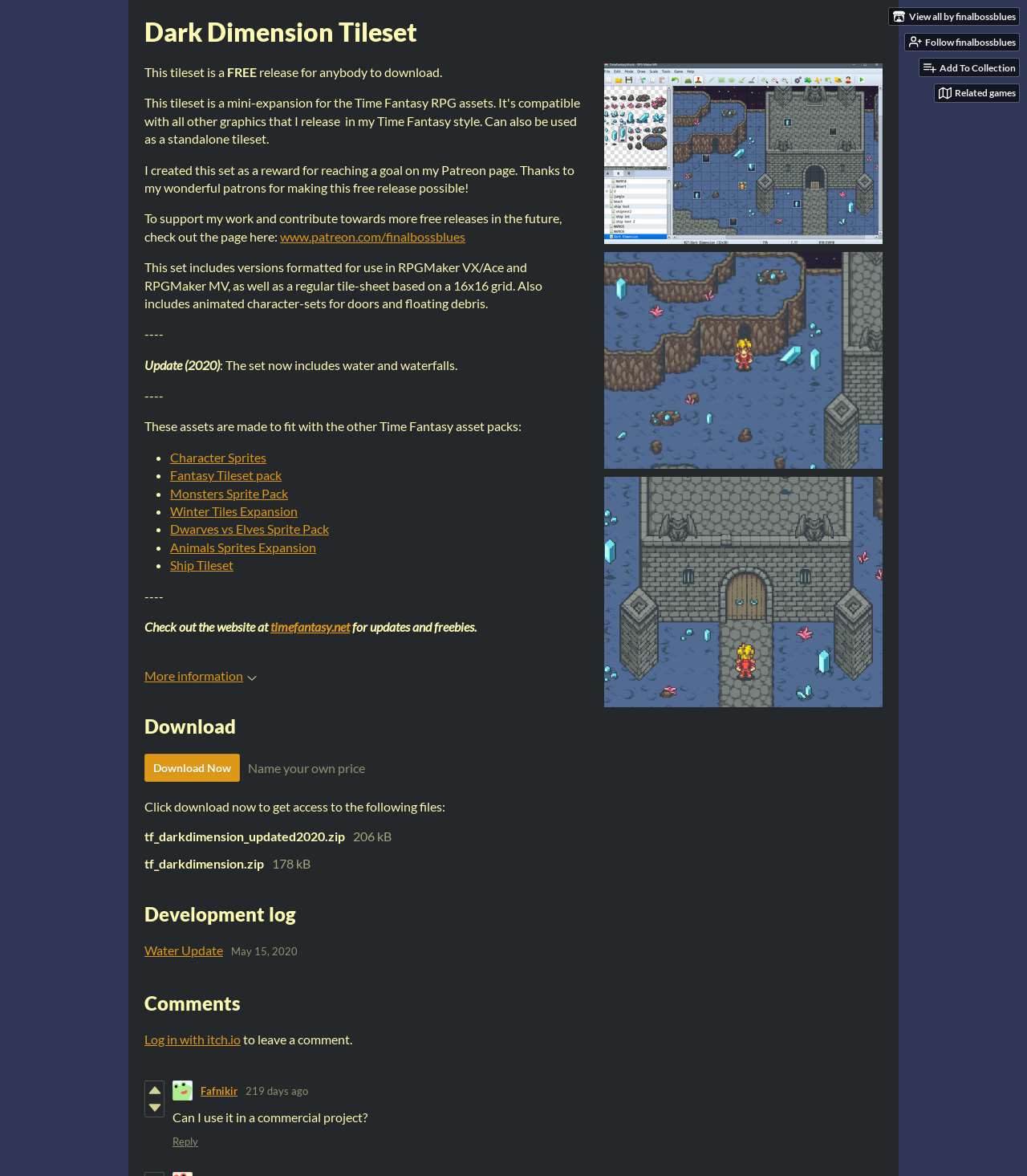Create a detailed summary of all the visual and textual information on the webpage.

This webpage is about a free pixel RPG tileset called "Dark Dimension Tileset" created by finalbossblues. At the top, there are several links to the creator's profile, including "View all by finalbossblues", "Follow finalbossblues", and "Add To Collection". Each link has a small image icon next to it.

Below the links, there is a heading that reads "Dark Dimension Tileset" followed by a brief description of the tileset. The description explains that the tileset is a free release and was created as a reward for reaching a goal on the creator's Patreon page.

The webpage then lists the features of the tileset, including versions formatted for use in RPGMaker VX/Ace and RPGMaker MV, as well as animated character-sets for doors and floating debris. There is also an update note from 2020 that mentions the addition of water and waterfalls to the set.

The tileset is designed to fit with other Time Fantasy asset packs, and the webpage lists several related asset packs, including character sprites, fantasy tileset packs, and monster sprite packs. Each related asset pack is listed as a bullet point with a link to the corresponding webpage.

Below the list of related asset packs, there is a section that provides information about the tileset, including a link to the website timefantasy.net for updates and freebies.

The webpage then has a "Download" section, where users can download the tileset. The download section includes a link to download the tileset, as well as information about the files that will be downloaded, including their sizes.

Following the download section, there is a "Development log" section that lists updates to the tileset, including a water update from May 2020.

The webpage also has a "Comments" section, where users can log in with itch.io to leave a comment. There are also links to vote up or down on the tileset, as well as a comment from a user named Fafnikir.

Finally, there is a section that displays a question from a user about using the tileset in a commercial project, along with a link to reply to the question.